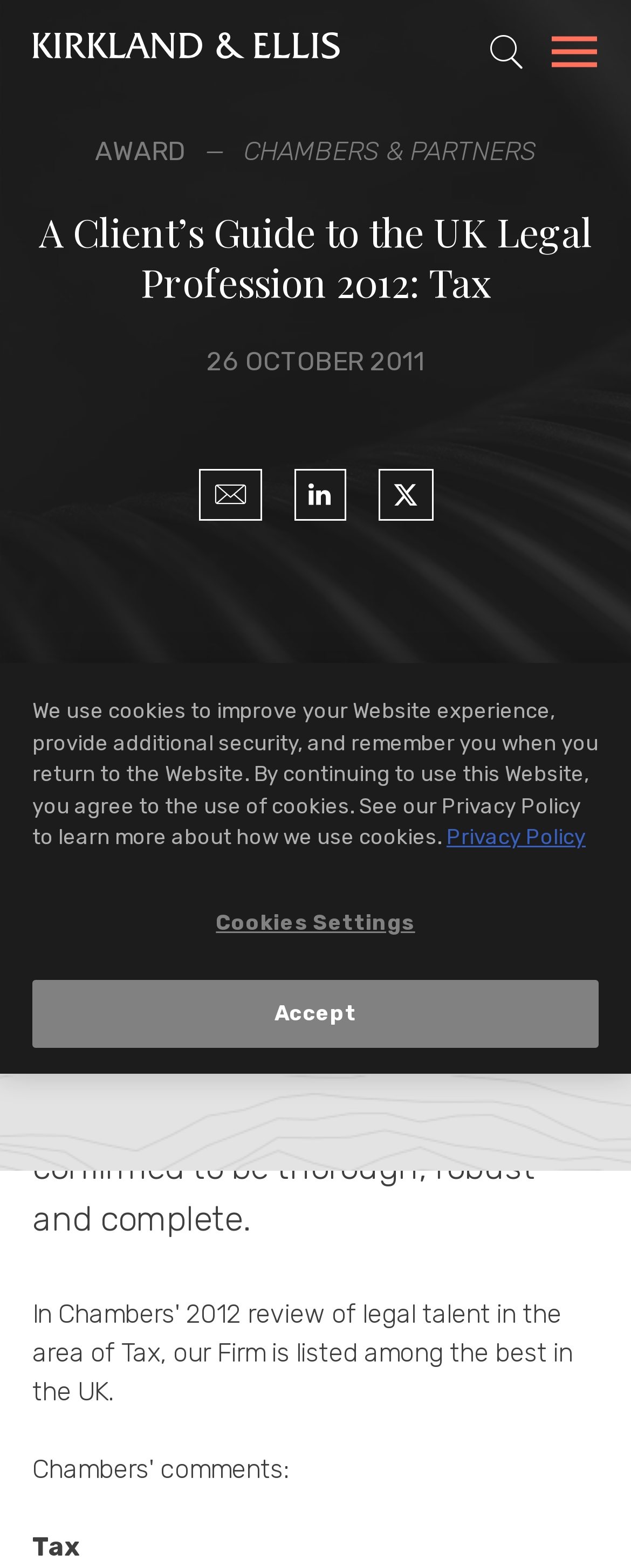Describe in detail what you see on the webpage.

The webpage is a client's guide to the UK legal profession, specifically focusing on tax, provided by Kirkland & Ellis LLP. At the top left corner, there is a logo of Kirkland & Ellis LLP, accompanied by a link to the law firm's homepage. On the top right corner, there are two buttons: "Toggle Site Search" and "Toggle Navigation Menu".

Below the logo, there is a navigation menu with five links: "Professionals", "Services", "Social Commitment", "Careers", and "News & Insights". These links are aligned horizontally and take up a significant portion of the page's width.

In the middle of the page, there is a search bar with a placeholder text "Search" and a search button. Below the search bar, there is a header section with an award logo, a heading "A Client’s Guide to the UK Legal Profession 2012: Tax", and a timestamp "26 OCTOBER 2011". There are also three social media links and a brief description of the guide.

The main content of the page is a paragraph of text that explains the methodology of Chambers & Partners in compiling its list of talent available at the highest level of UK legal practice. At the bottom of the page, there is a footer section with a link to the "Tax" section and a dialog box with a message about the use of cookies on the website. The dialog box includes a link to the "Privacy Policy" and two buttons: "Cookies Settings" and "Accept".